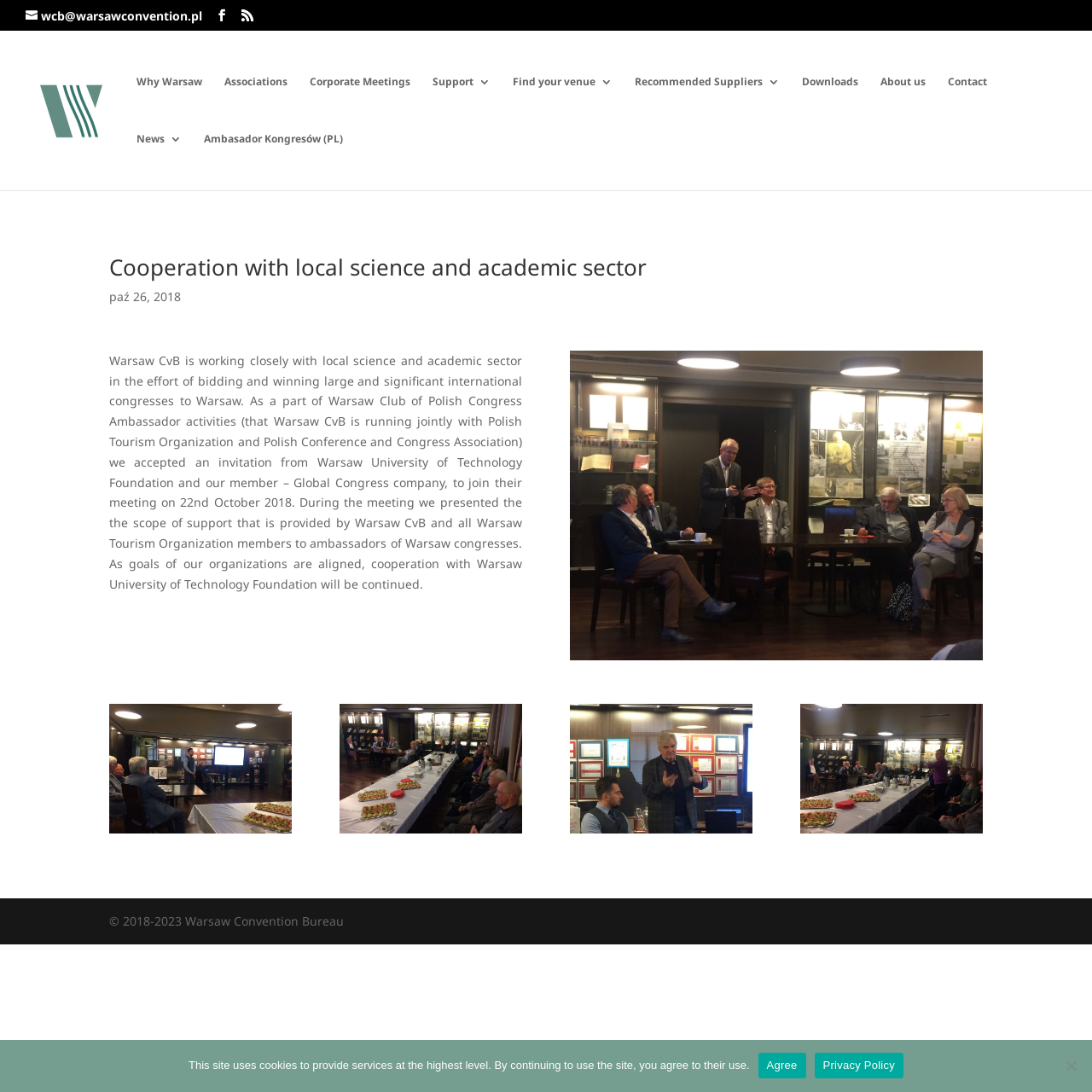Use a single word or phrase to answer the question:
What is the year of copyright mentioned in the webpage?

2018-2023